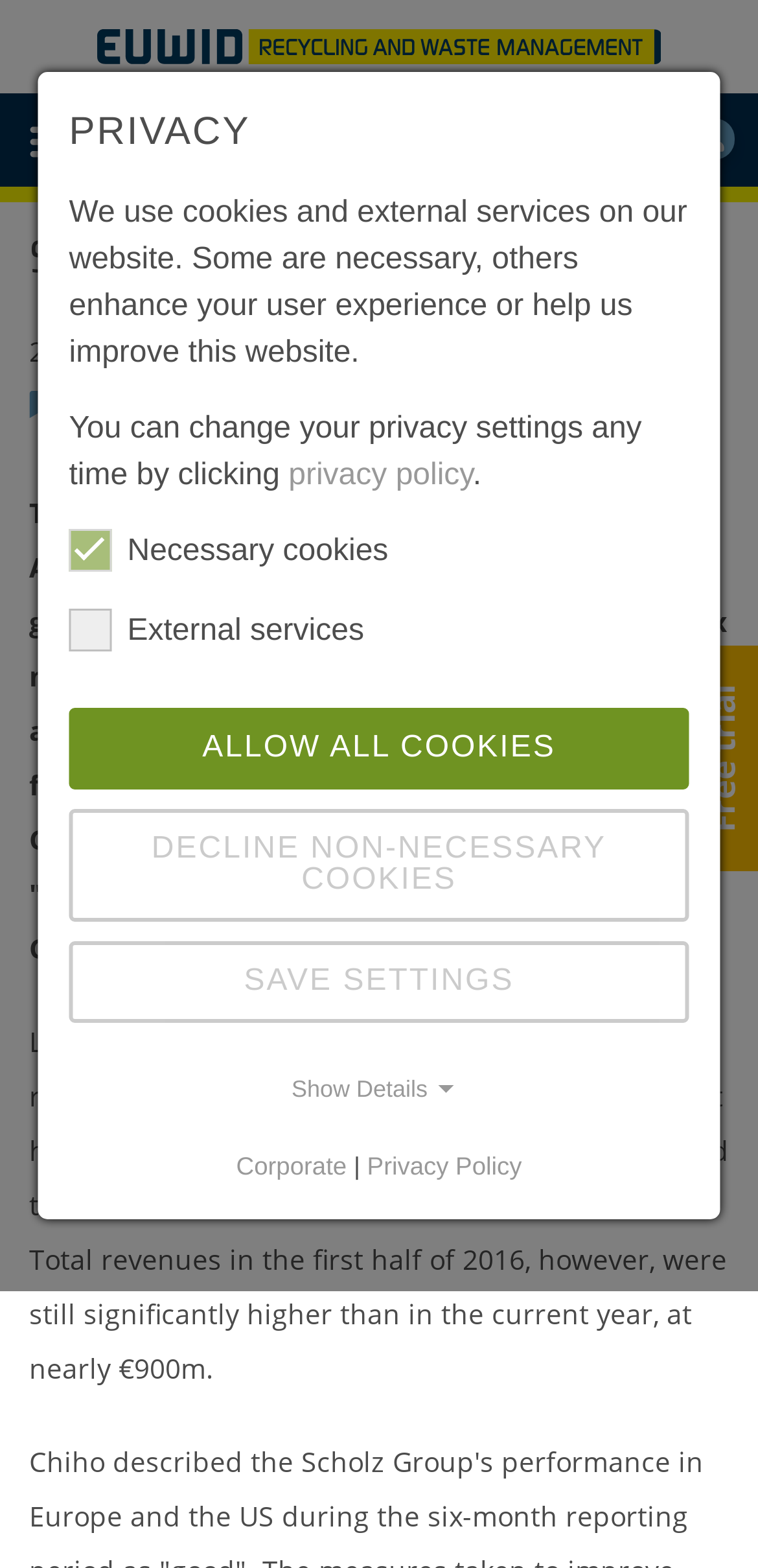What is the parent company of Scholz?
Ensure your answer is thorough and detailed.

I found the parent company's name in the main text of the webpage, which states 'according to the unaudited first-half results released by their parent company Chiho Environmental Group on Monday'.